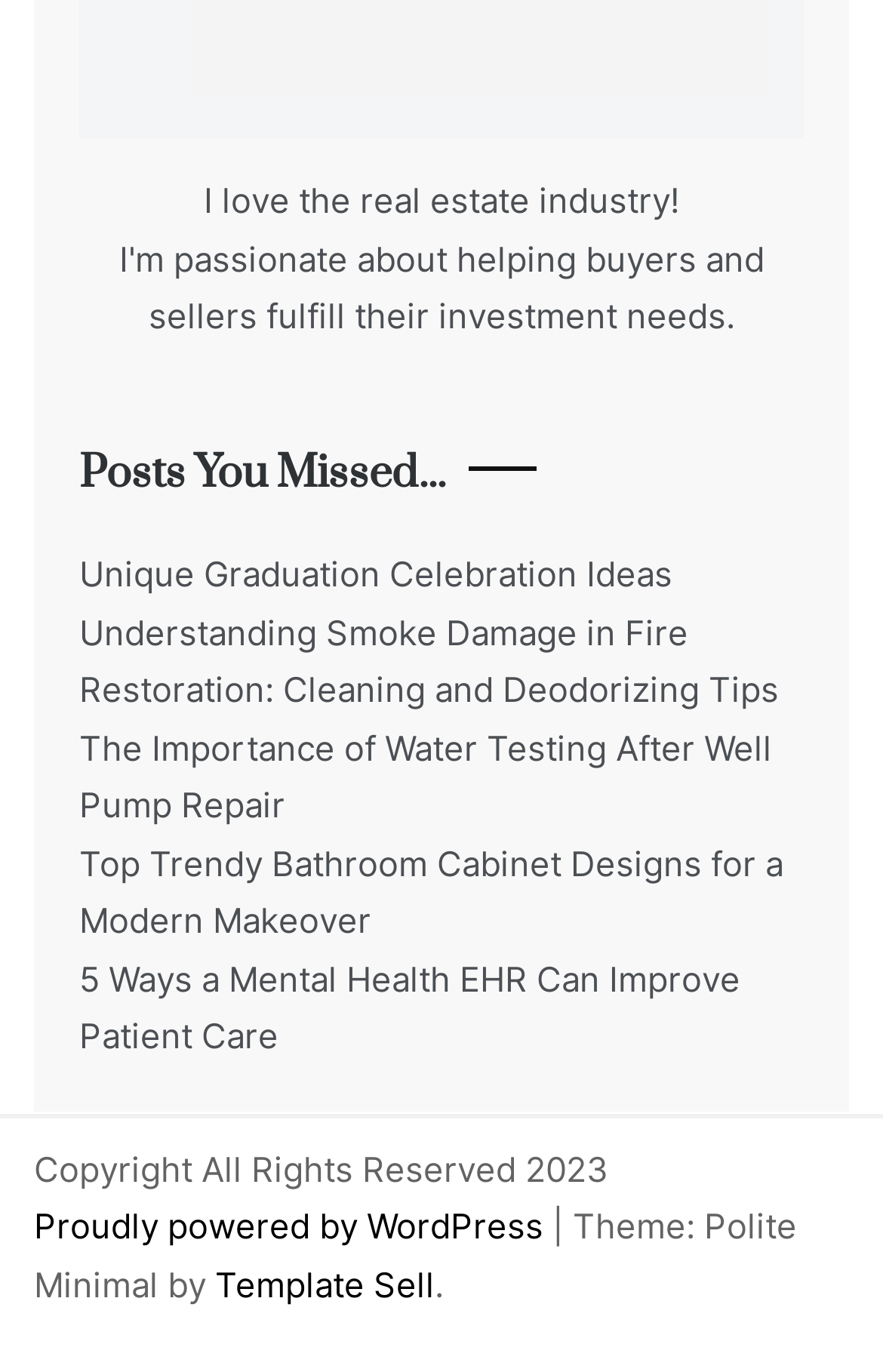What is the theme of the website?
Based on the visual information, provide a detailed and comprehensive answer.

I found the theme information in the footer section of the webpage, where it says 'Theme: Polite Minimal by Template Sell'.